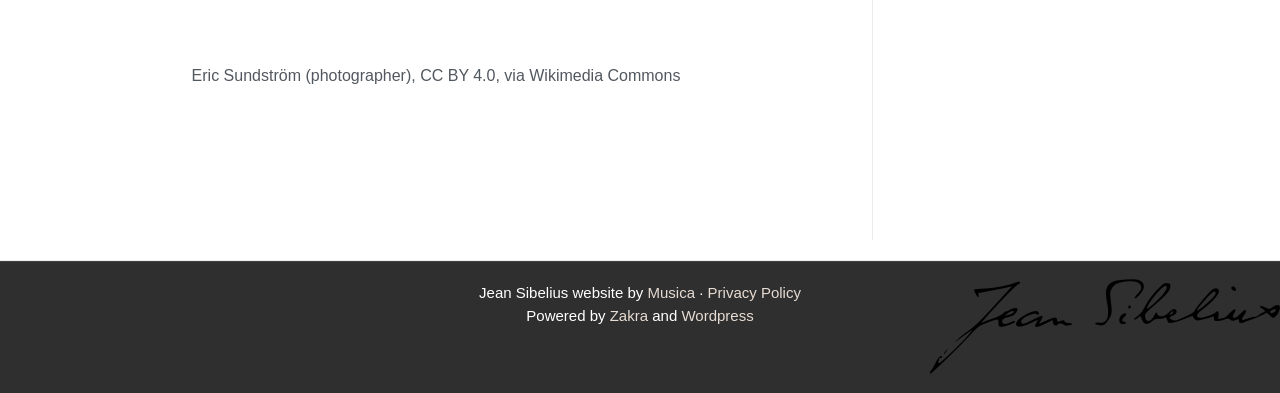Locate the bounding box of the UI element described by: "Zakra" in the given webpage screenshot.

[0.476, 0.781, 0.506, 0.824]